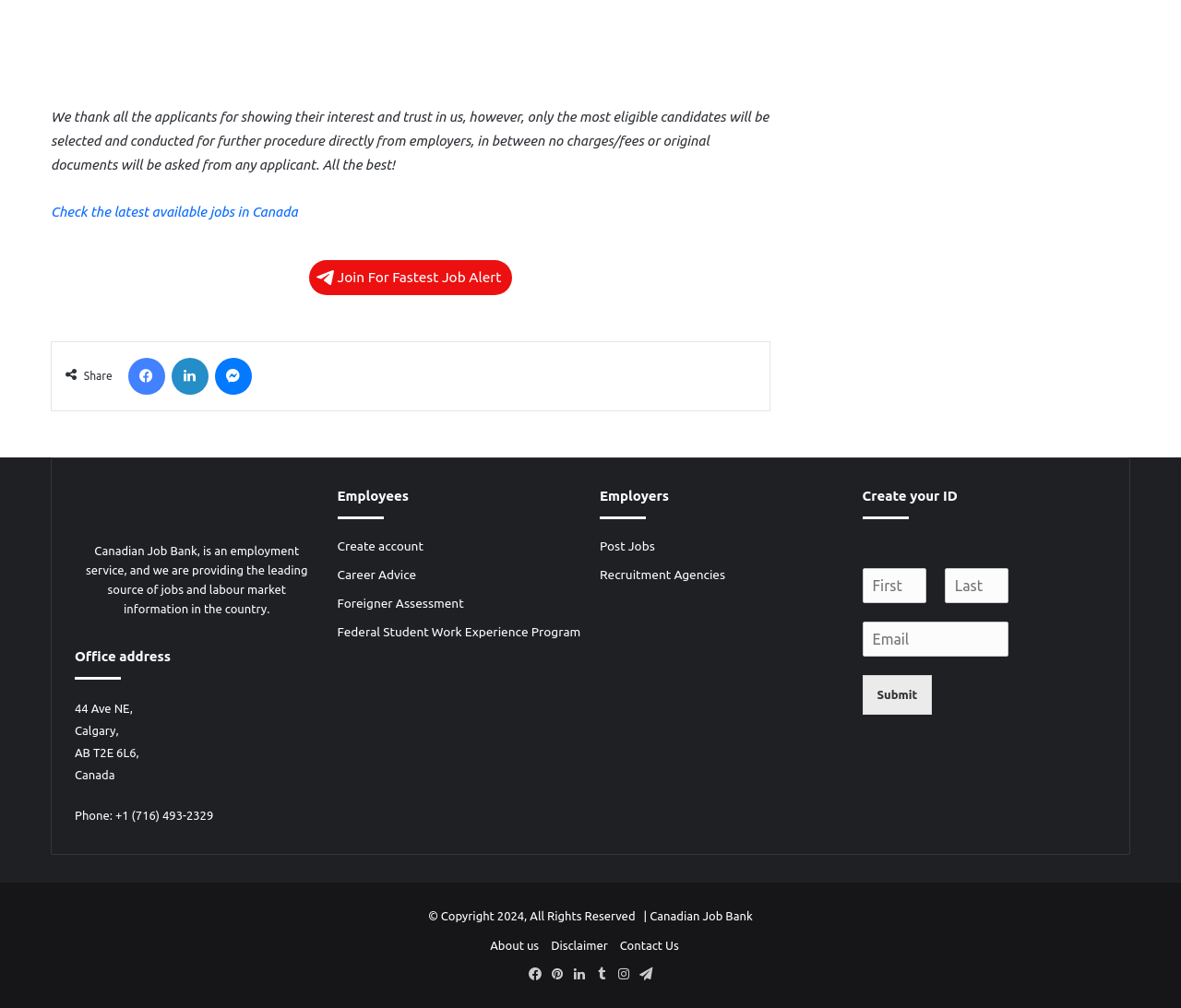What is the phone number of Canadian Job Bank?
Refer to the image and provide a one-word or short phrase answer.

+1 (716) 493-2329